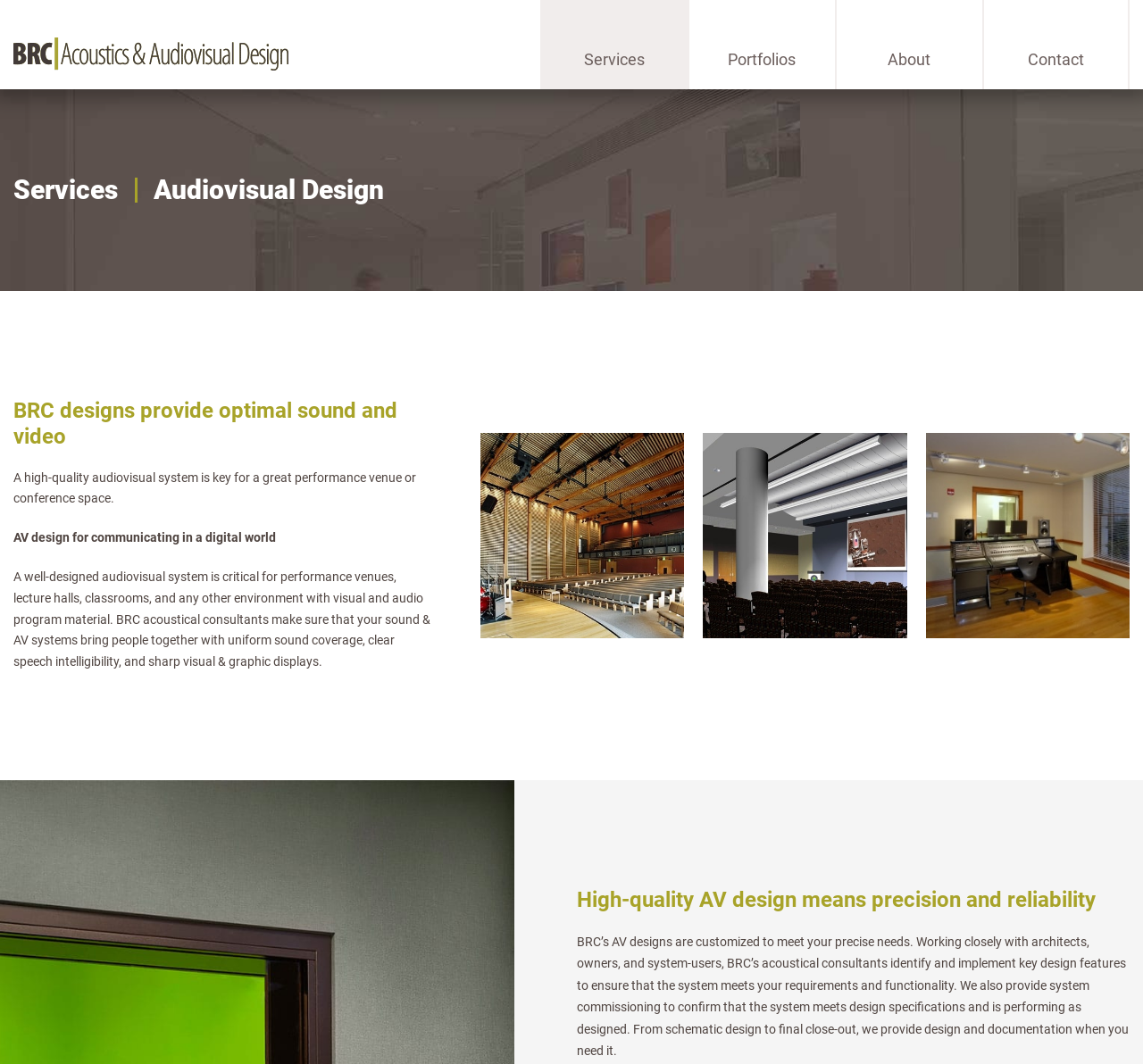Predict the bounding box of the UI element based on the description: "Forensic Acoustics". The coordinates should be four float numbers between 0 and 1, formatted as [left, top, right, bottom].

[0.474, 0.257, 0.602, 0.29]